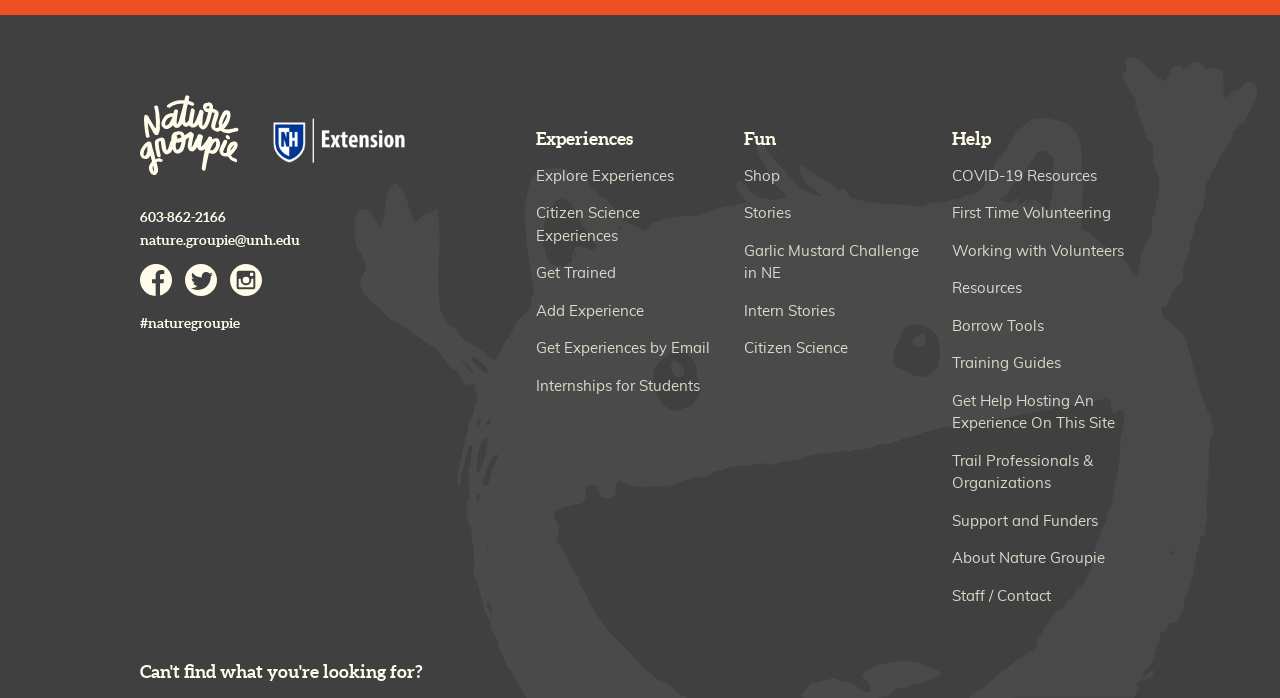What is the name of the university associated with Nature Groupie?
Using the visual information, reply with a single word or short phrase.

University of New Hampshire